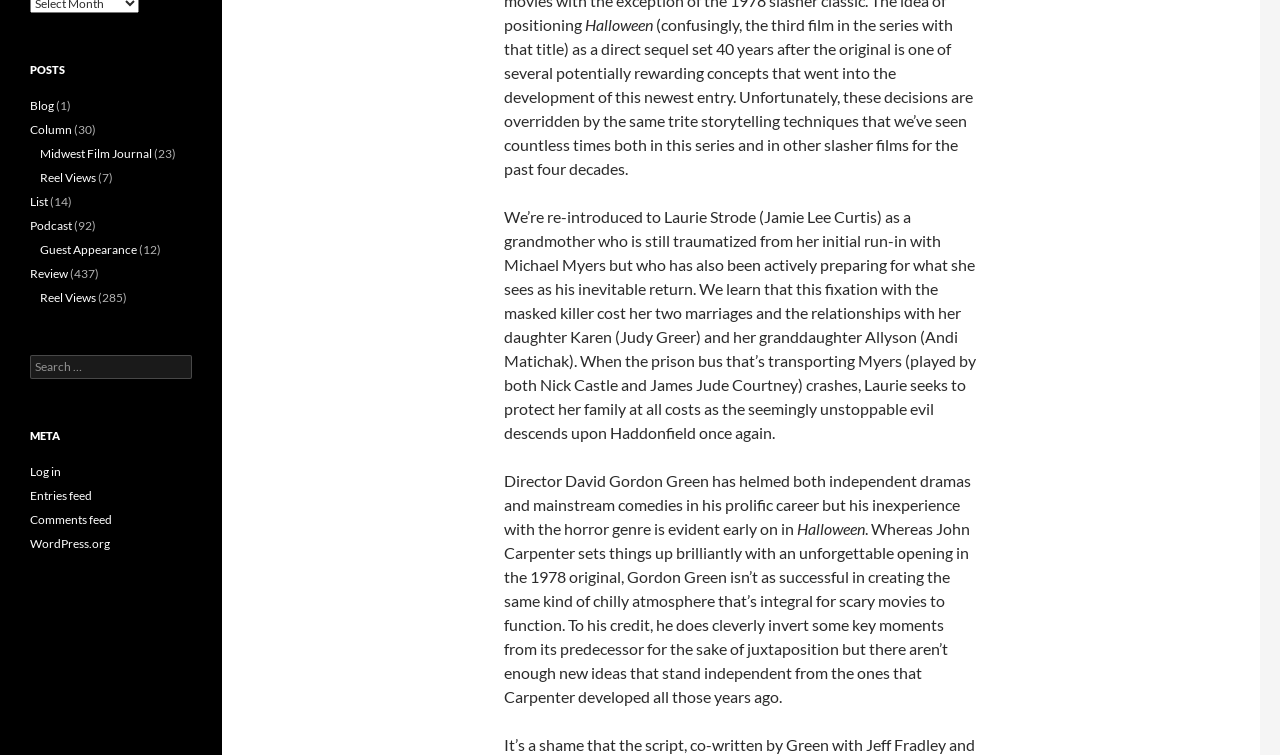Determine the bounding box coordinates (top-left x, top-left y, bottom-right x, bottom-right y) of the UI element described in the following text: Reel Views

[0.031, 0.225, 0.075, 0.244]